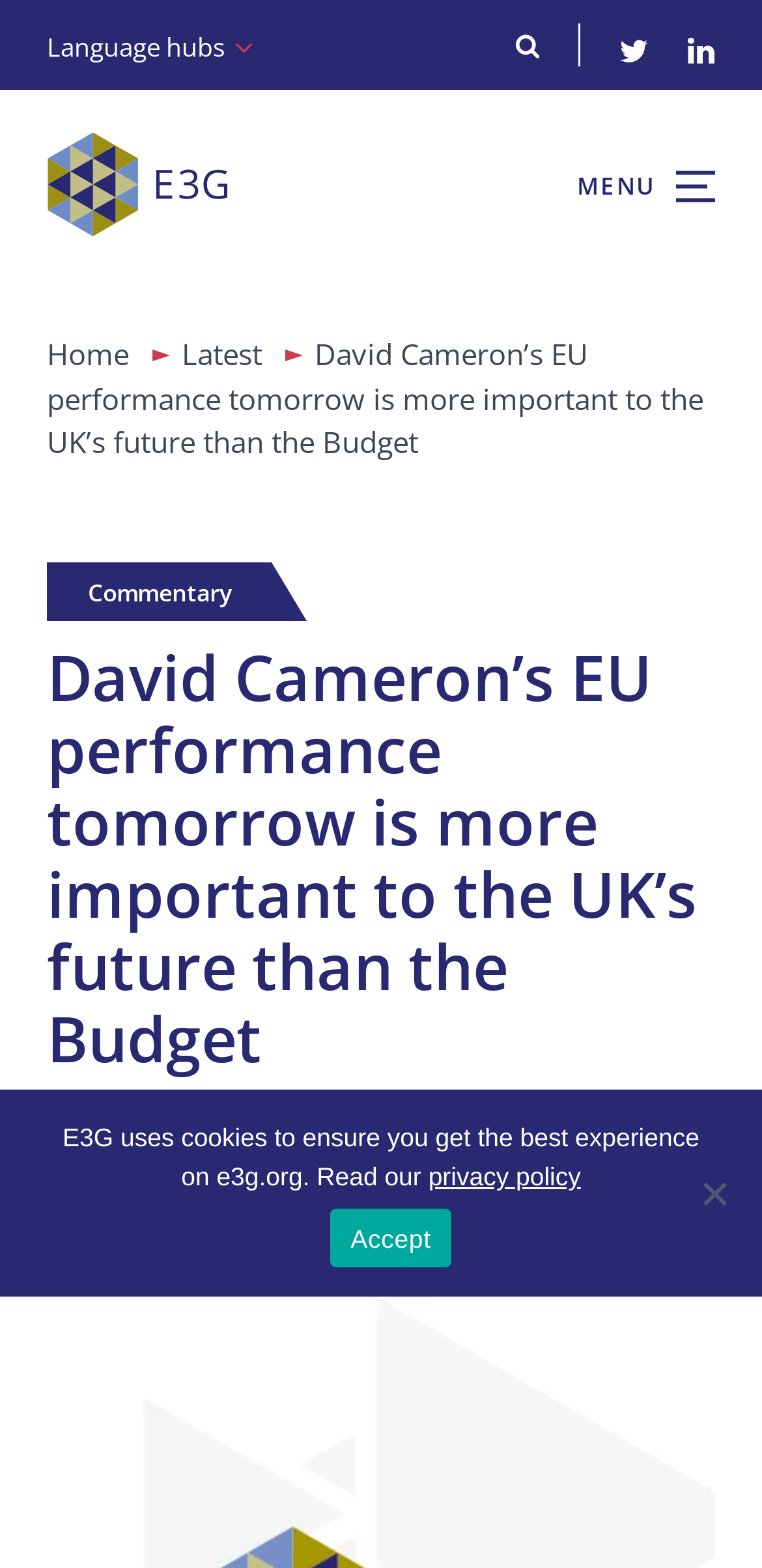What is the name of the logo?
Look at the image and provide a short answer using one word or a phrase.

E3G